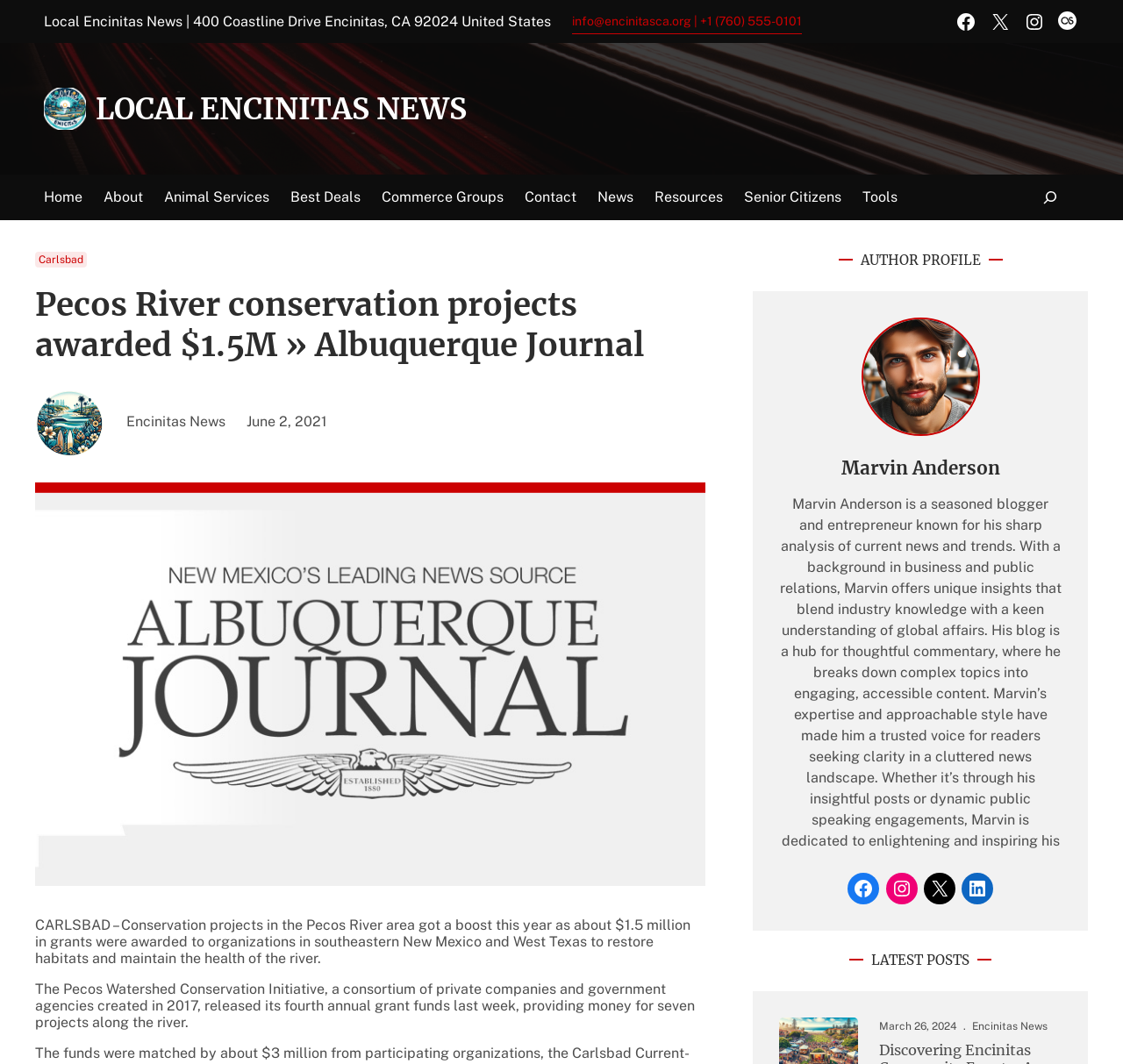Can you give a comprehensive explanation to the question given the content of the image?
How many projects were awarded grants?

I found the answer by reading the article, which states that the Pecos Watershed Conservation Initiative released its fourth annual grant funds, providing money for seven projects along the river. This suggests that 7 projects were awarded grants.